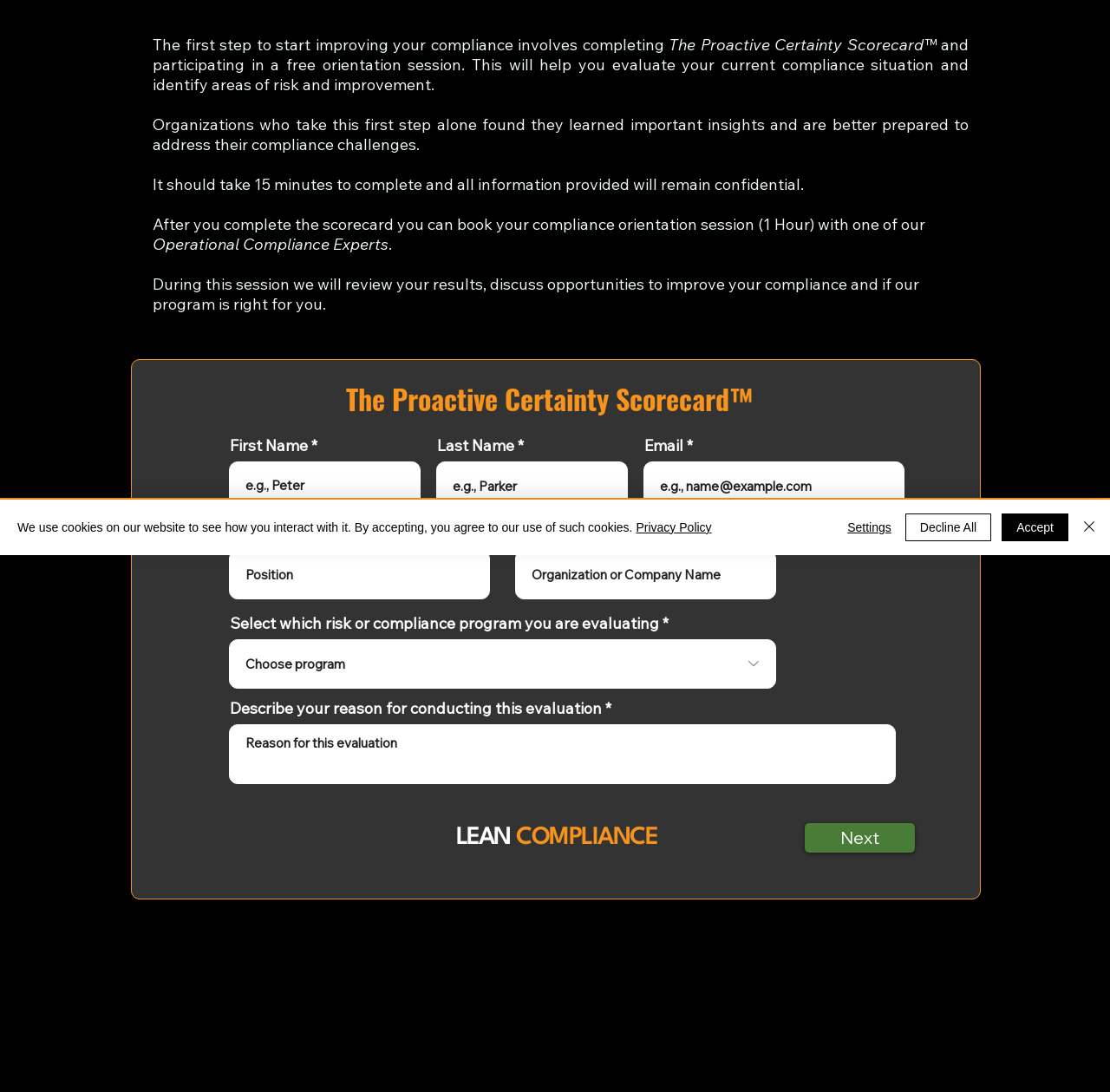Based on the element description name="first-name" placeholder="e.g., Peter", identify the bounding box coordinates for the UI element. The coordinates should be in the format (top-left x, top-left y, bottom-right x, bottom-right y) and within the 0 to 1 range.

[0.206, 0.422, 0.379, 0.466]